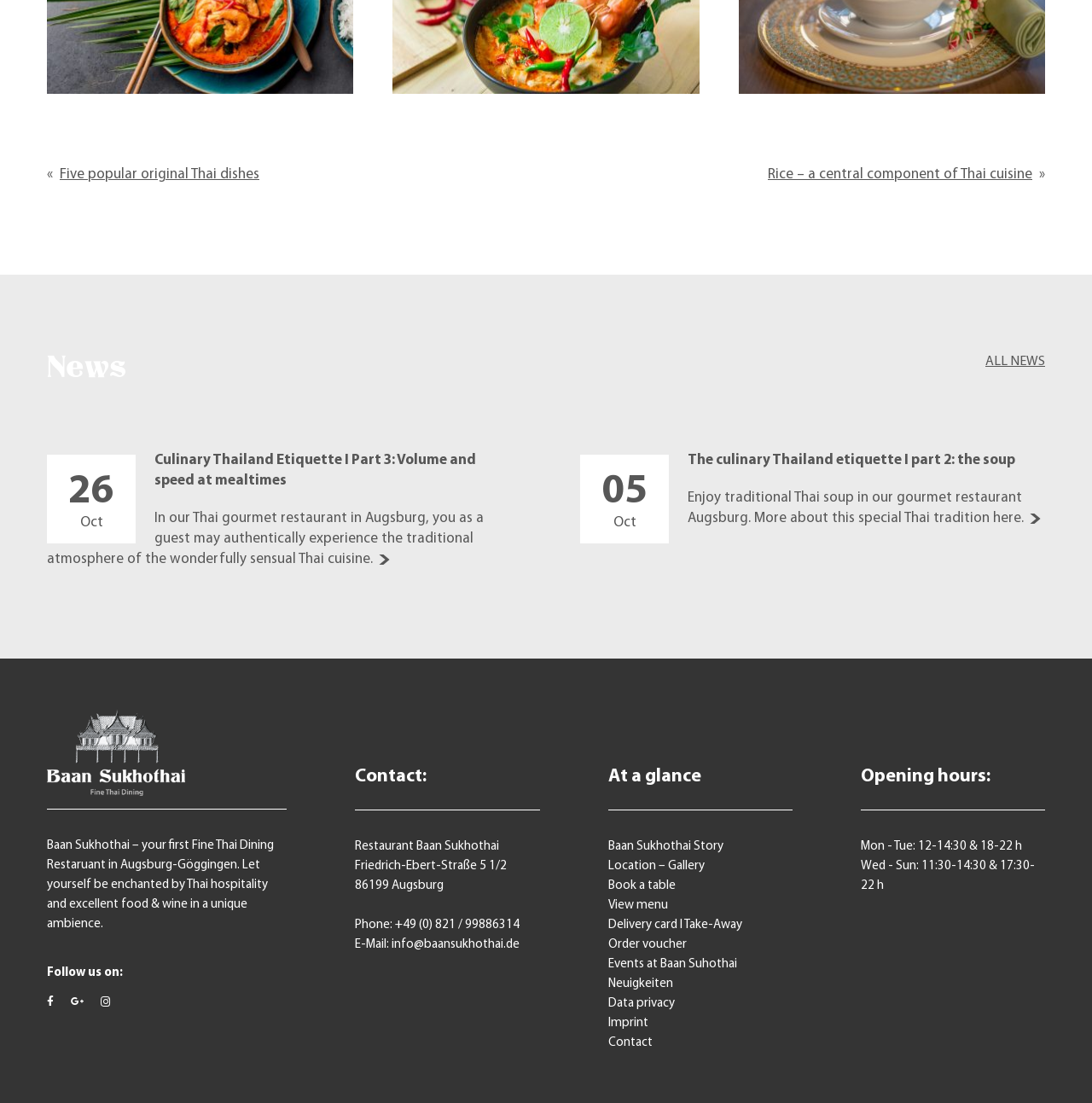Indicate the bounding box coordinates of the element that must be clicked to execute the instruction: "Click on 'Fitted Bedroom Furniture Weybridge'". The coordinates should be given as four float numbers between 0 and 1, i.e., [left, top, right, bottom].

None